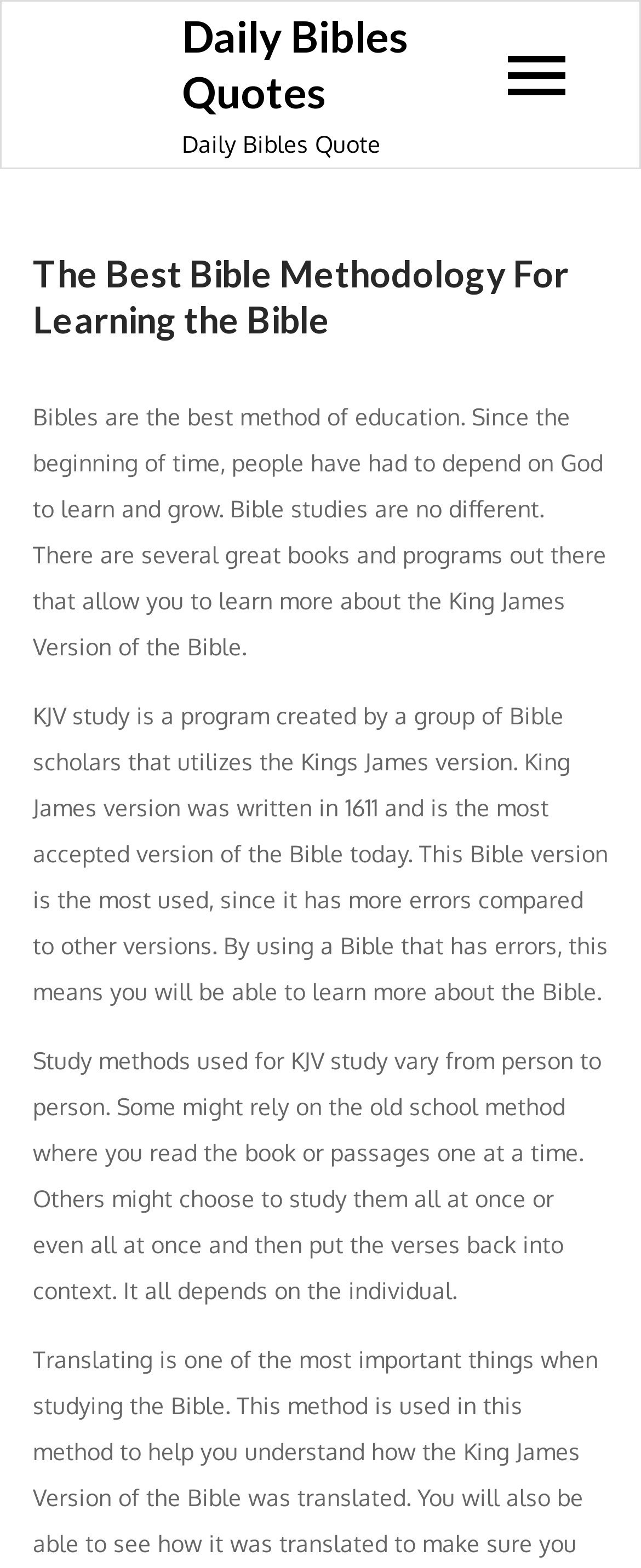Answer the question with a brief word or phrase:
What is the name of the Bible version mentioned?

King James Version